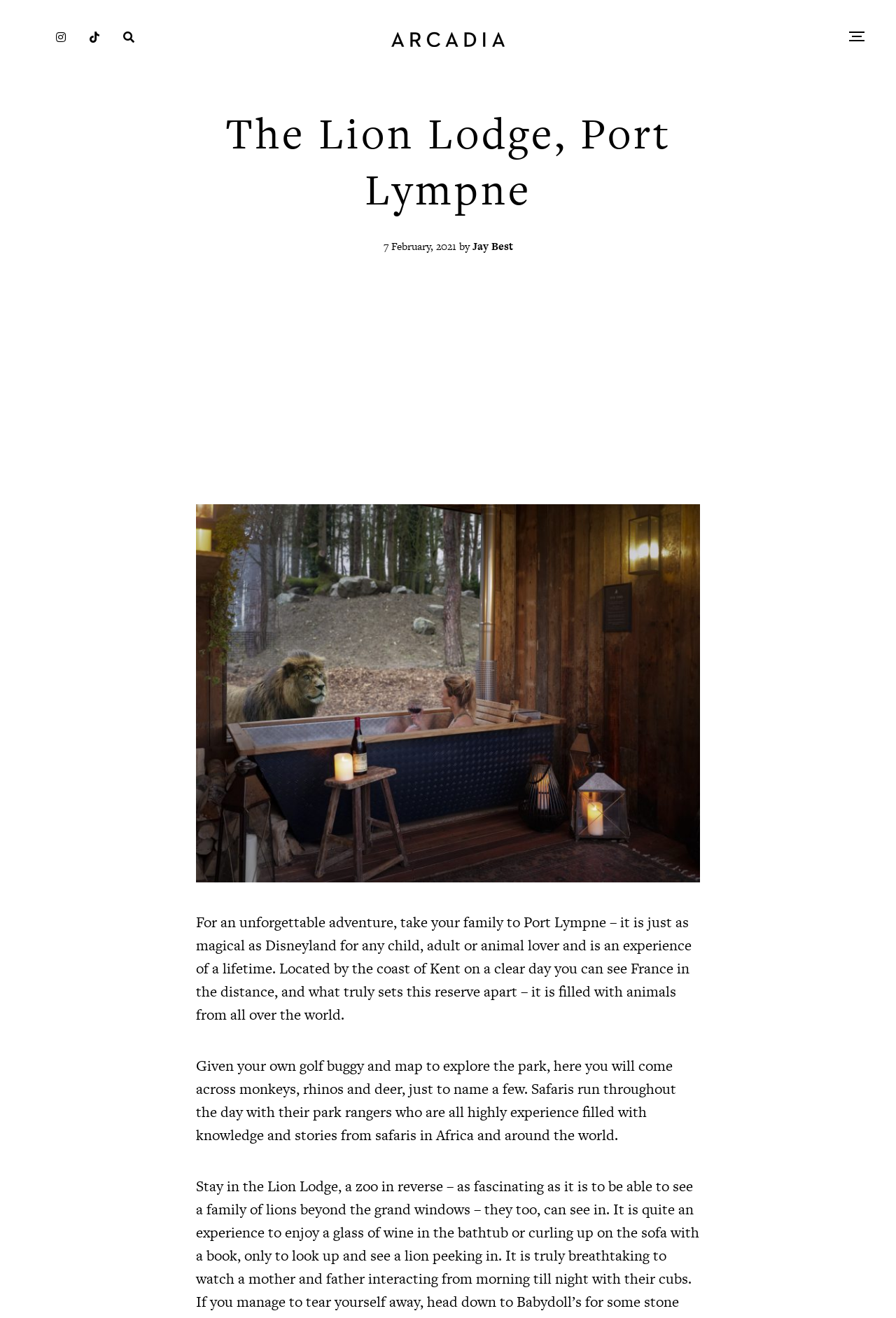Respond to the question below with a single word or phrase:
What is the name of the lodge mentioned on this webpage?

The Lion Lodge